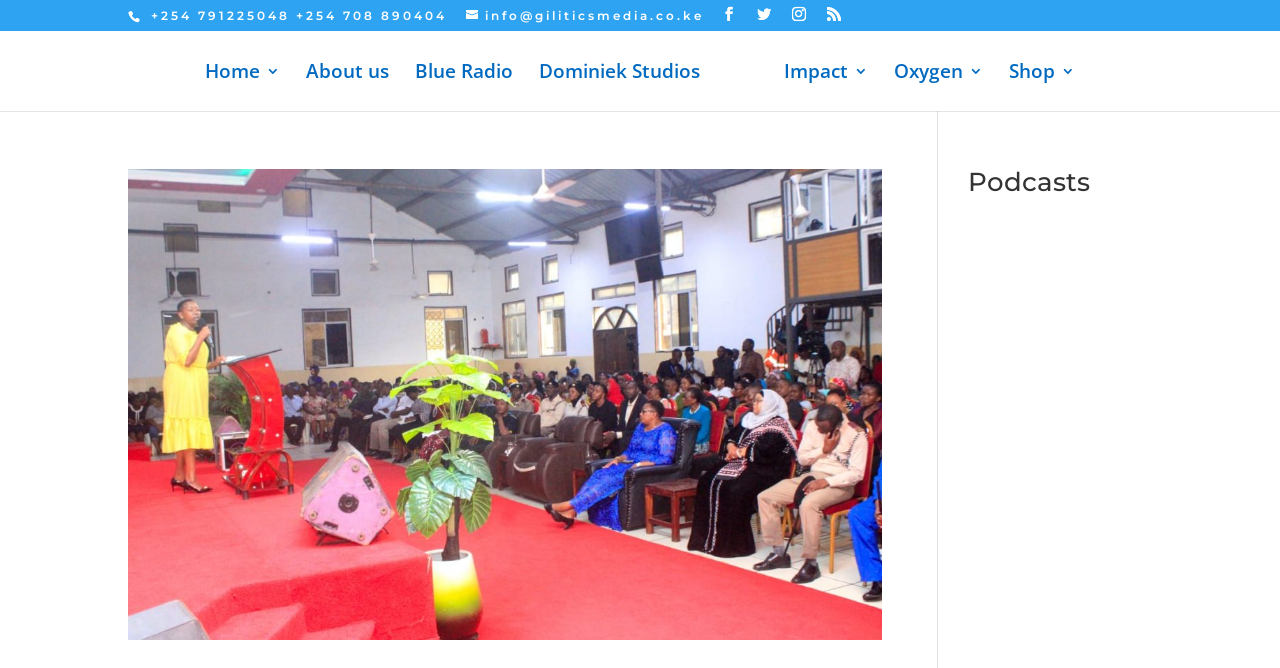Highlight the bounding box coordinates of the element that should be clicked to carry out the following instruction: "click the phone number". The coordinates must be given as four float numbers ranging from 0 to 1, i.e., [left, top, right, bottom].

[0.113, 0.012, 0.349, 0.034]